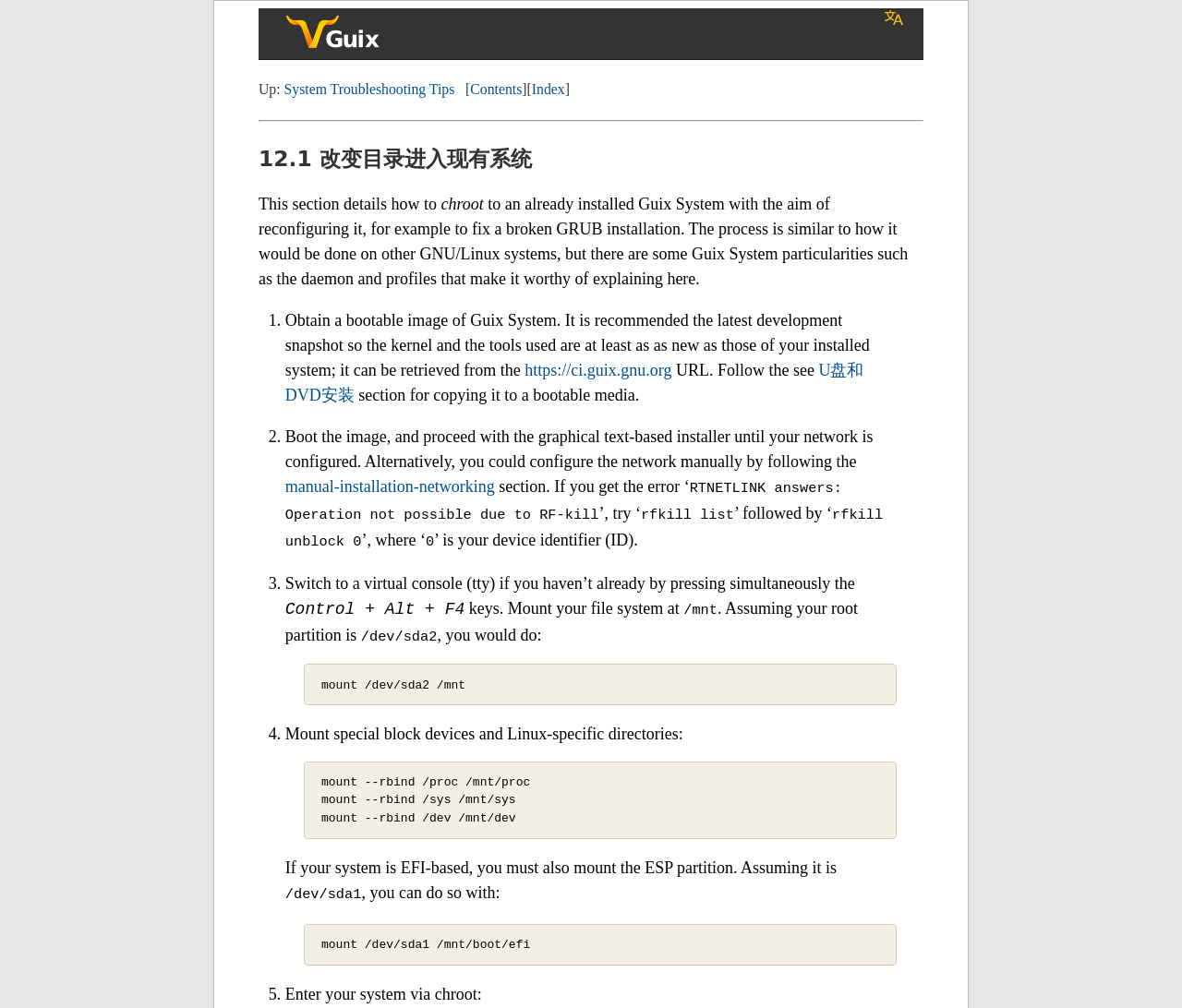Use a single word or phrase to answer the question: 
What is the purpose of changing the root directory?

To reconfigure an already installed Guix System